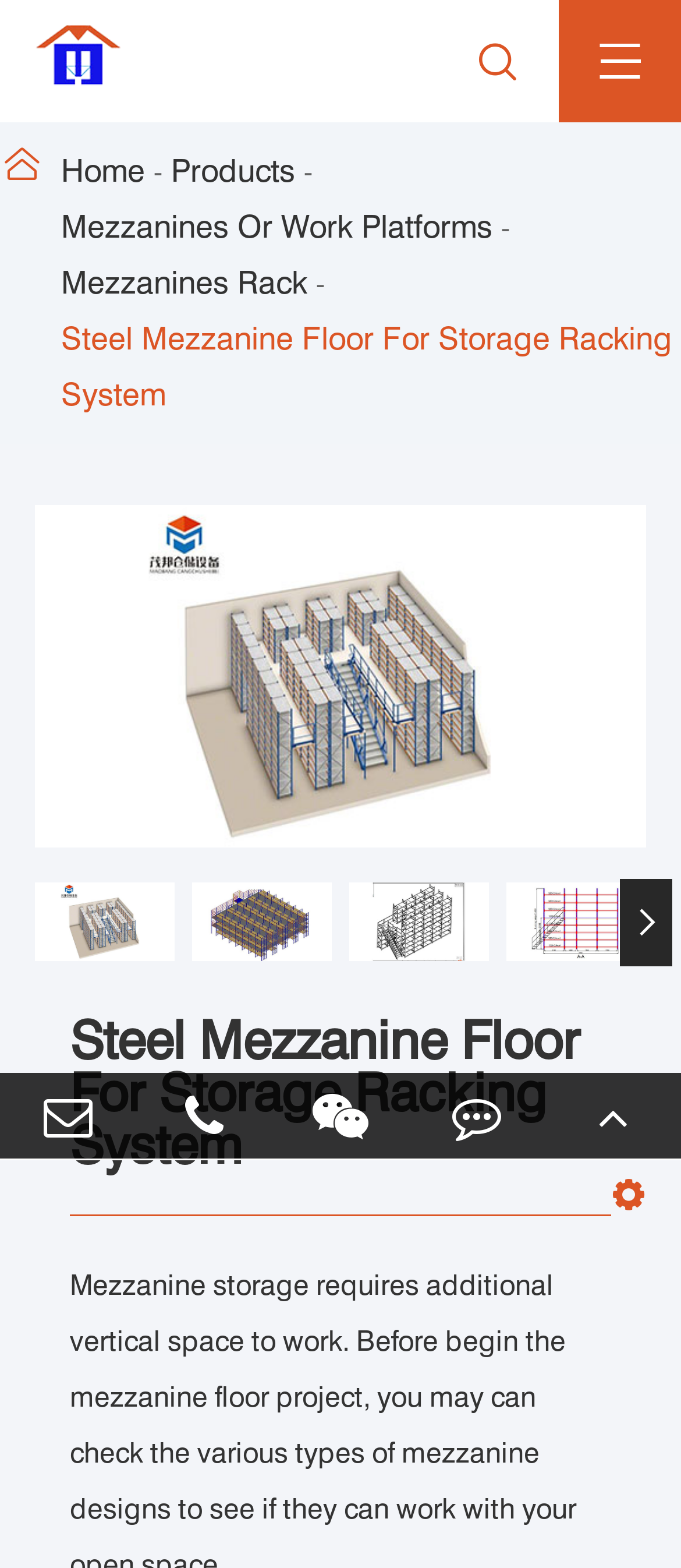Given the element description "parent_node: +8613922701145 title="TEL"", identify the bounding box of the corresponding UI element.

[0.2, 0.684, 0.4, 0.739]